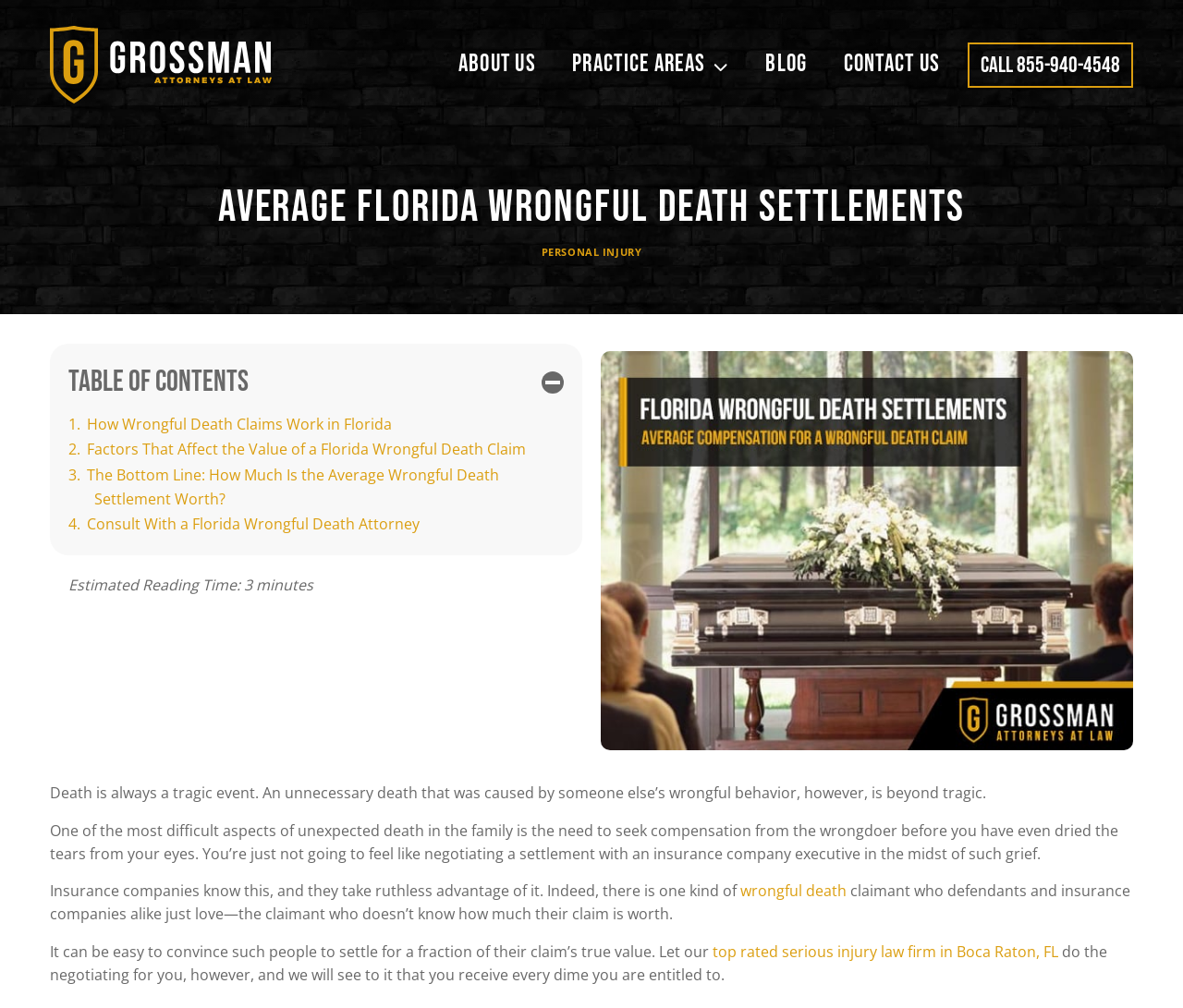Given the description of a UI element: "alt="Grossman Attorneys at Law"", identify the bounding box coordinates of the matching element in the webpage screenshot.

[0.042, 0.026, 0.23, 0.103]